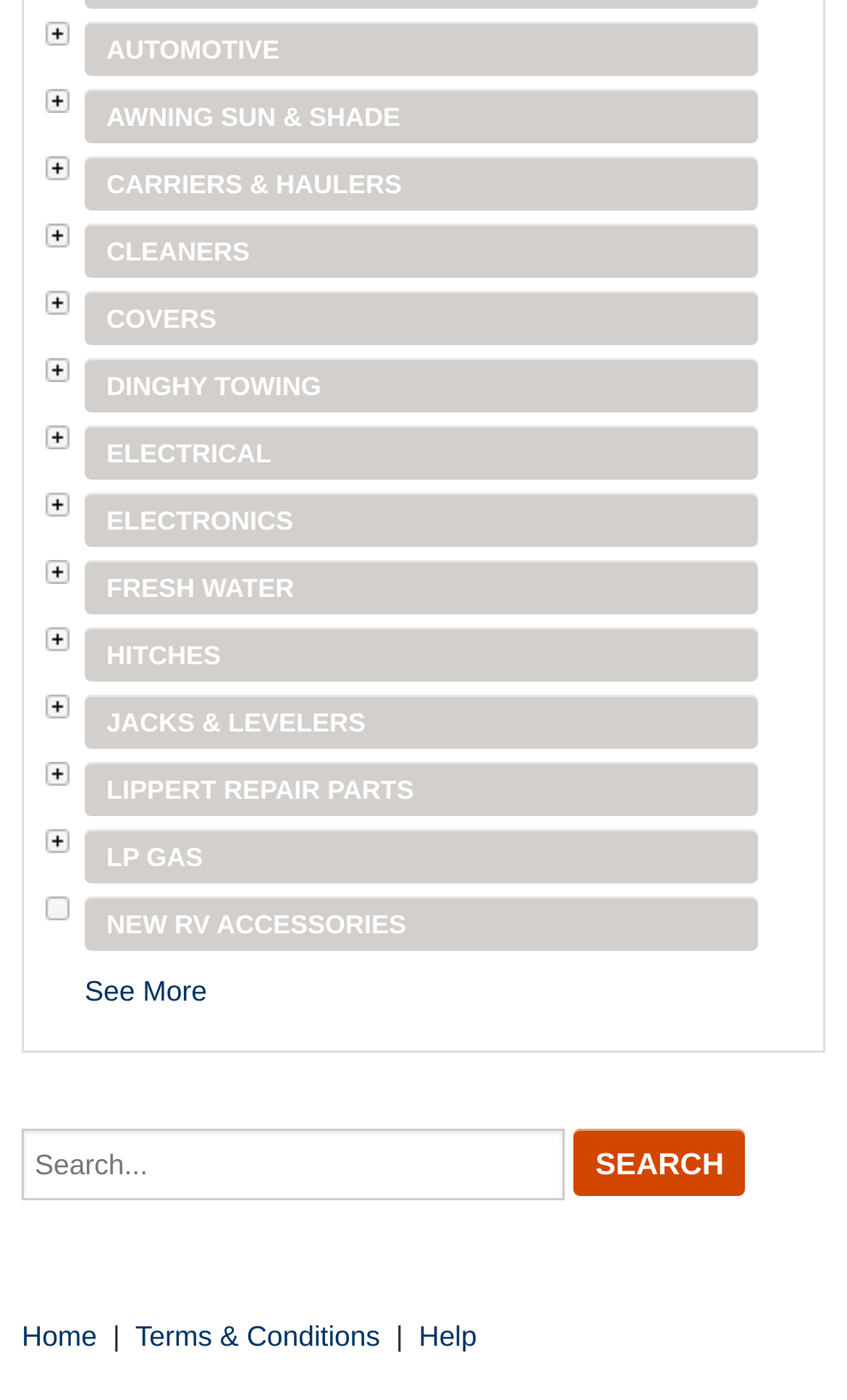What is the text of the button next to the search textbox?
Look at the image and provide a short answer using one word or a phrase.

Search